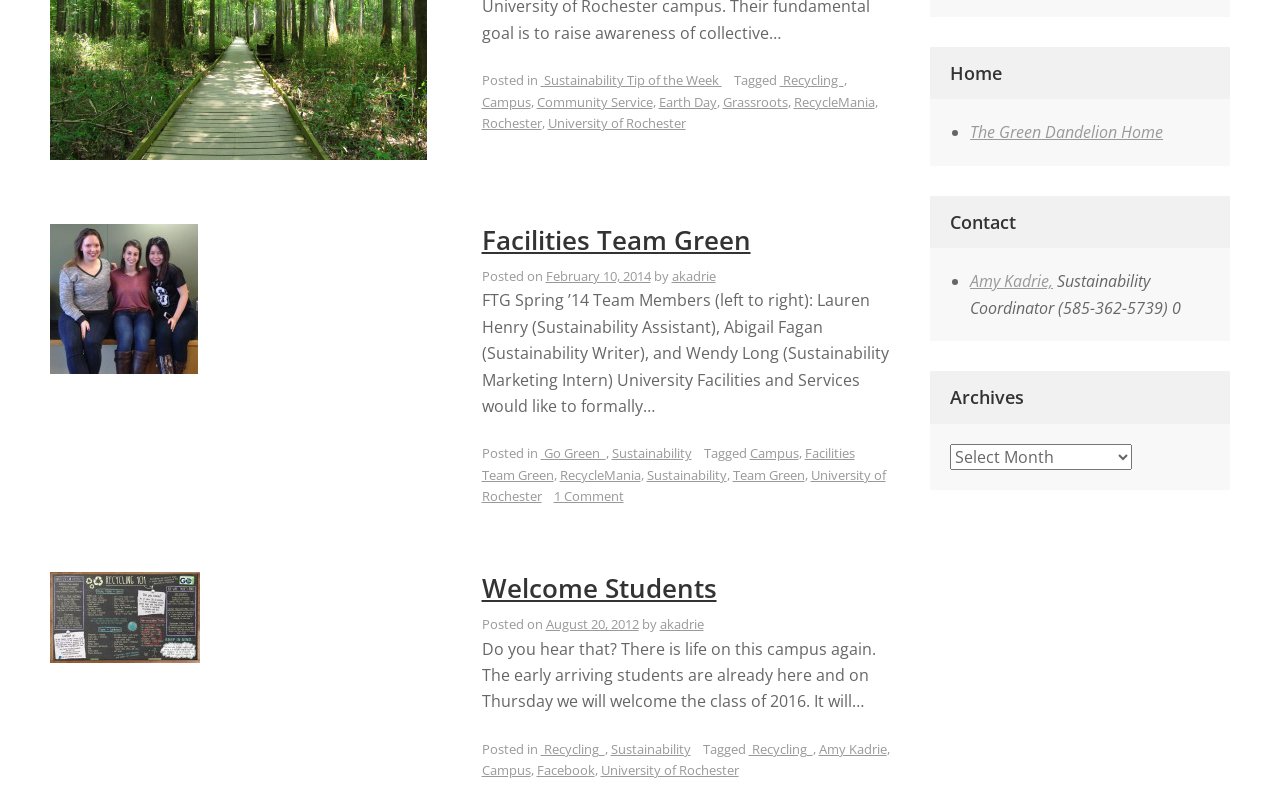Pinpoint the bounding box coordinates of the clickable area needed to execute the instruction: "Click the 'Recycling' tag". The coordinates should be specified as four float numbers between 0 and 1, i.e., [left, top, right, bottom].

[0.609, 0.088, 0.659, 0.11]